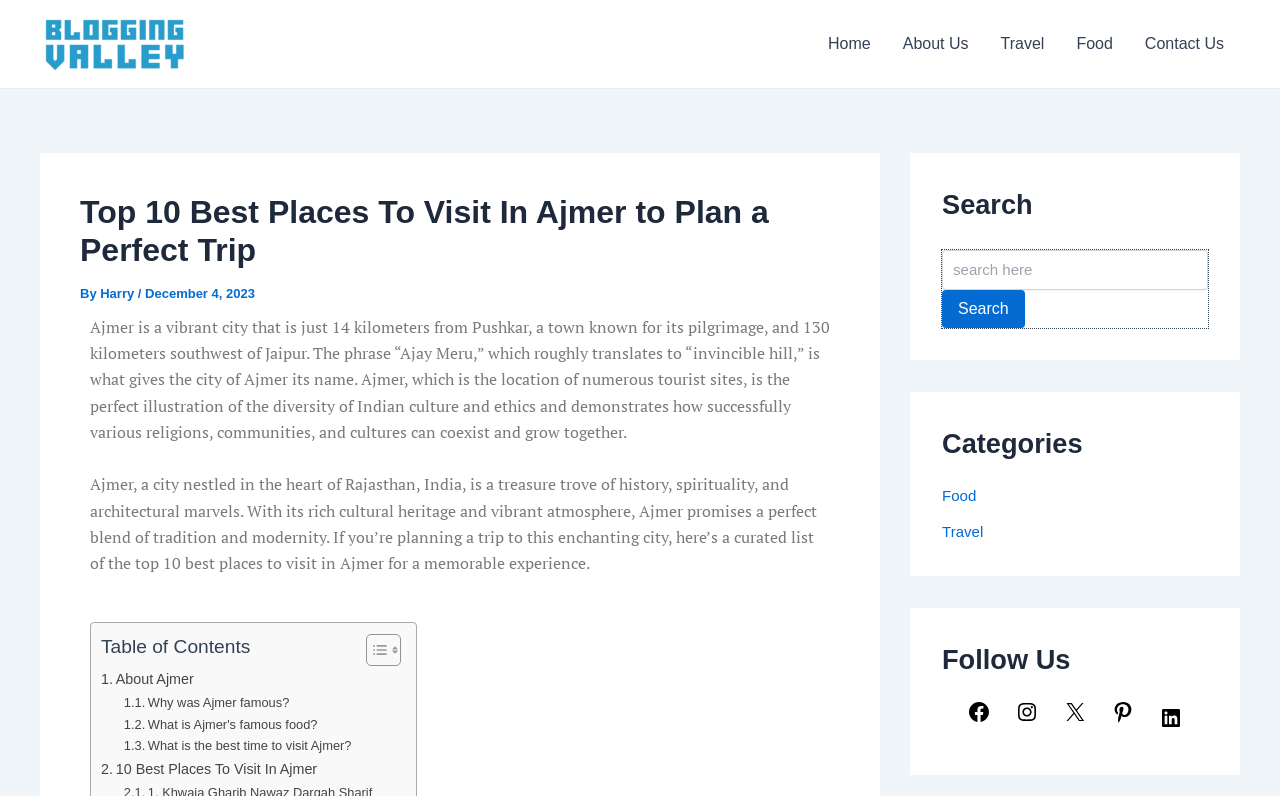Please extract the title of the webpage.

Top 10 Best Places To Visit In Ajmer to Plan a Perfect Trip 